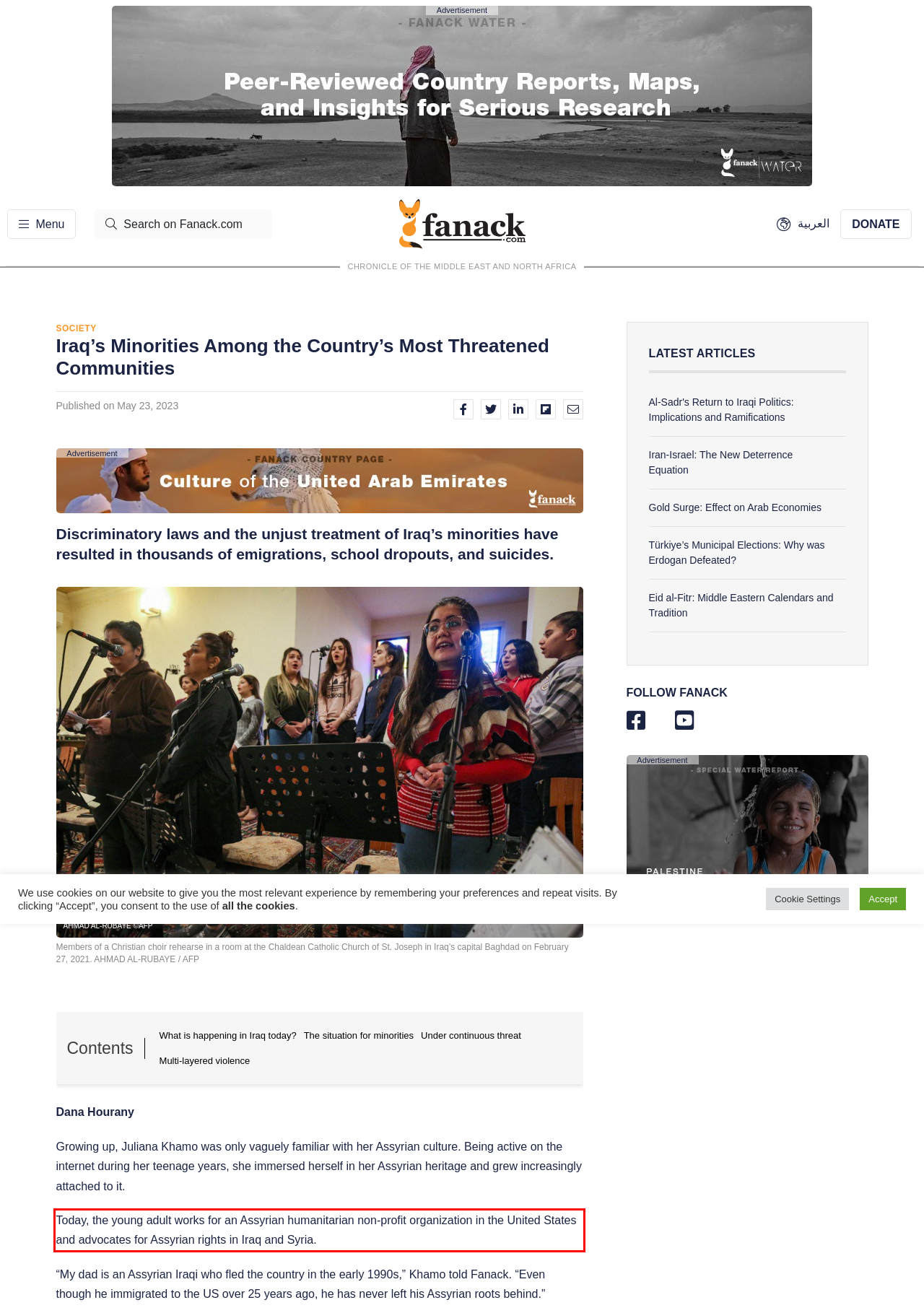Examine the webpage screenshot, find the red bounding box, and extract the text content within this marked area.

Today, the young adult works for an Assyrian humanitarian non-profit organization in the United States and advocates for Assyrian rights in Iraq and Syria.